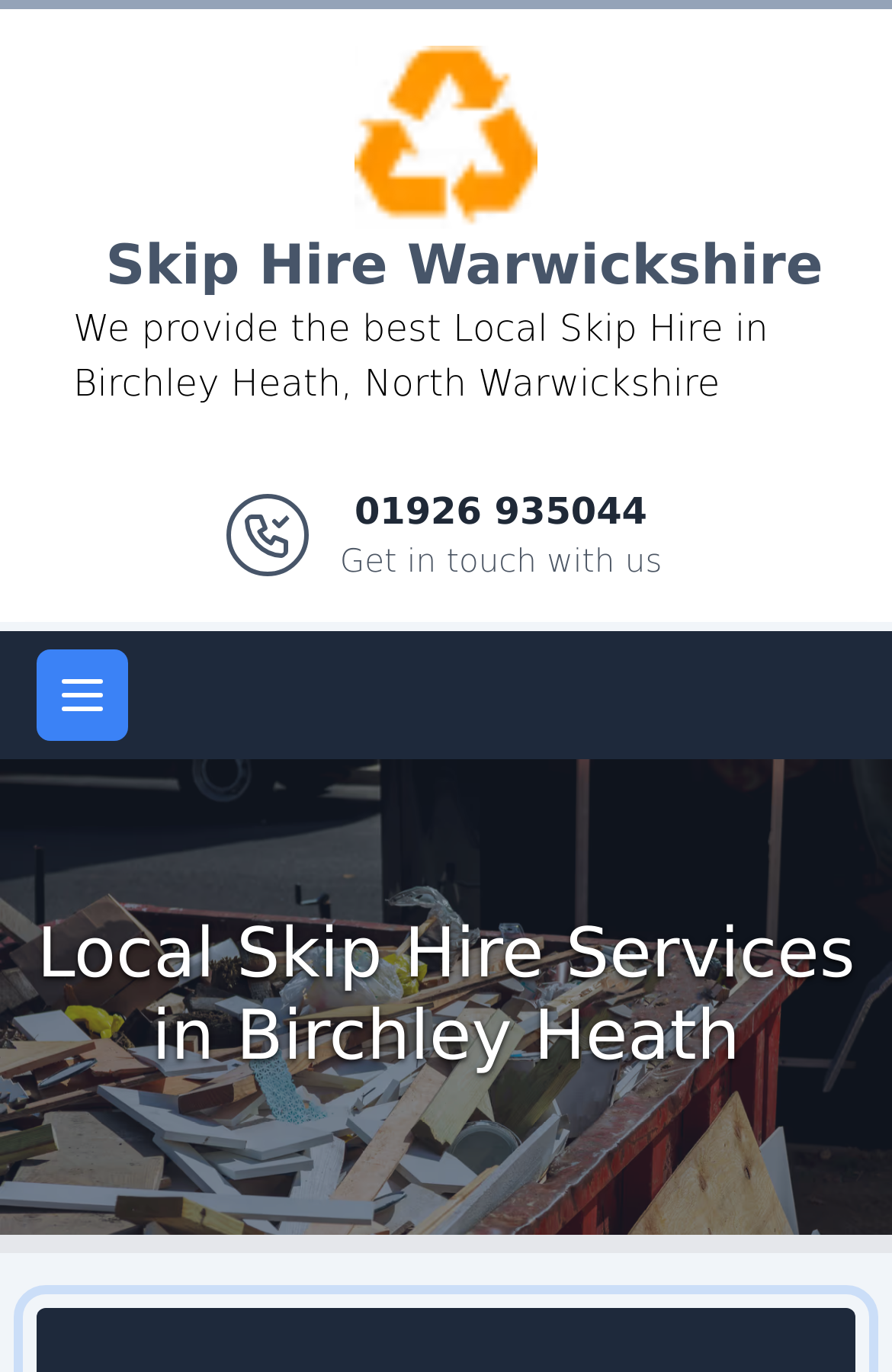What is the location where Skip Hire Warwickshire provides services?
Craft a detailed and extensive response to the question.

I found the location by looking at the static text element with the text 'We provide the best Local Skip Hire in Birchley Heath, North Warwickshire' which is located in the site header section.